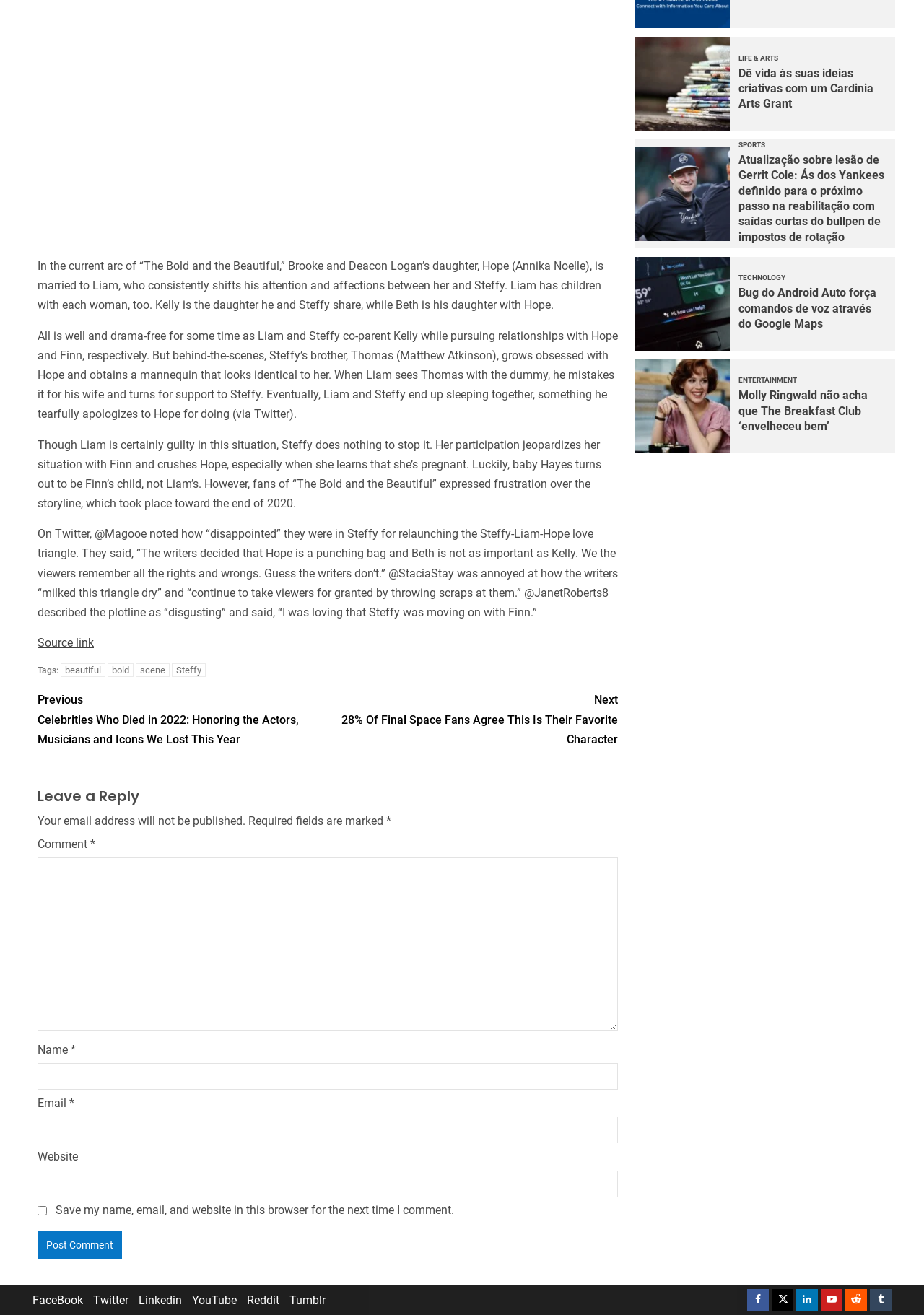Using floating point numbers between 0 and 1, provide the bounding box coordinates in the format (top-left x, top-left y, bottom-right x, bottom-right y). Locate the UI element described here: parent_node: Name * name="author"

[0.041, 0.809, 0.669, 0.829]